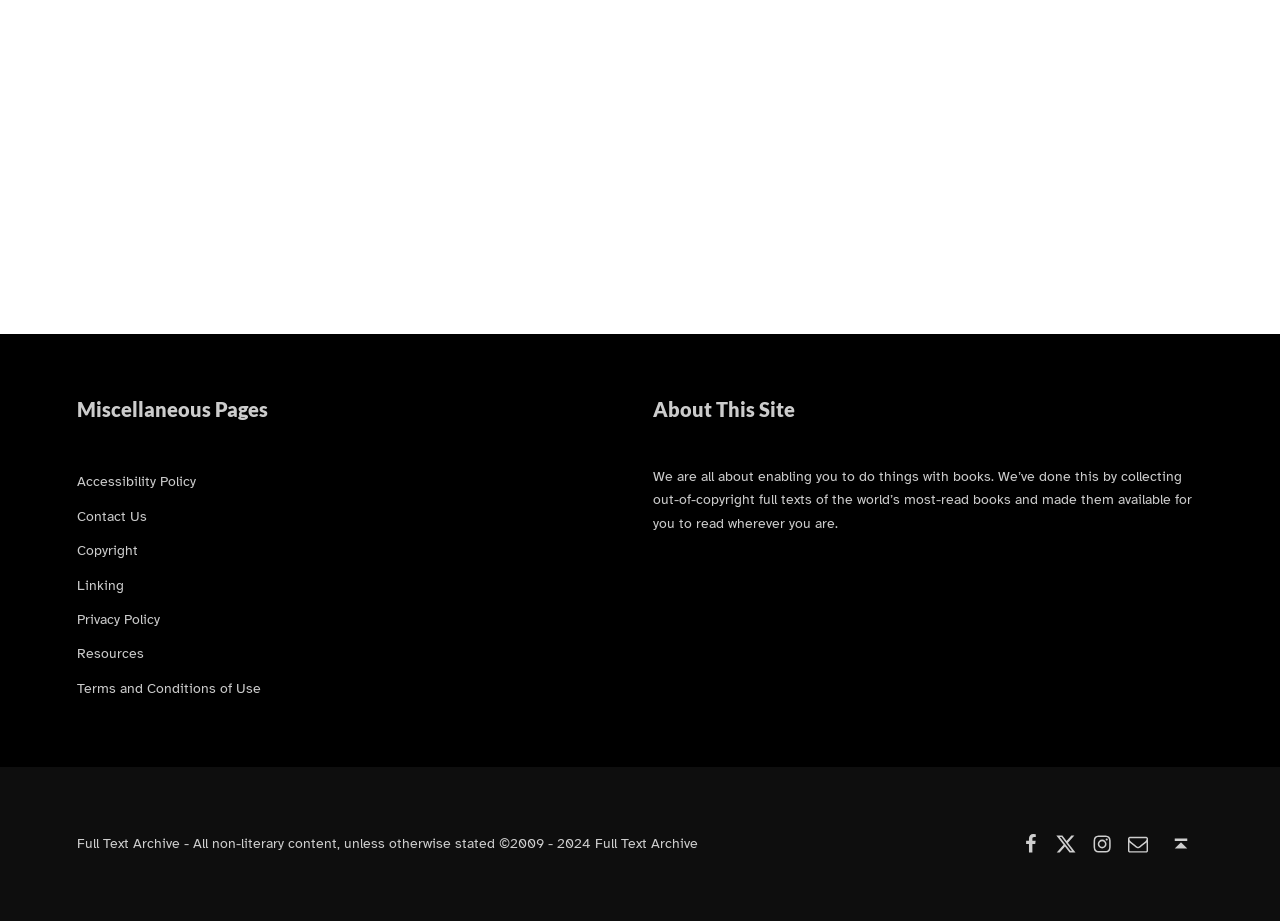What is the copyright information for non-literary content?
Answer the question with a single word or phrase by looking at the picture.

2009-2024 Full Text Archive